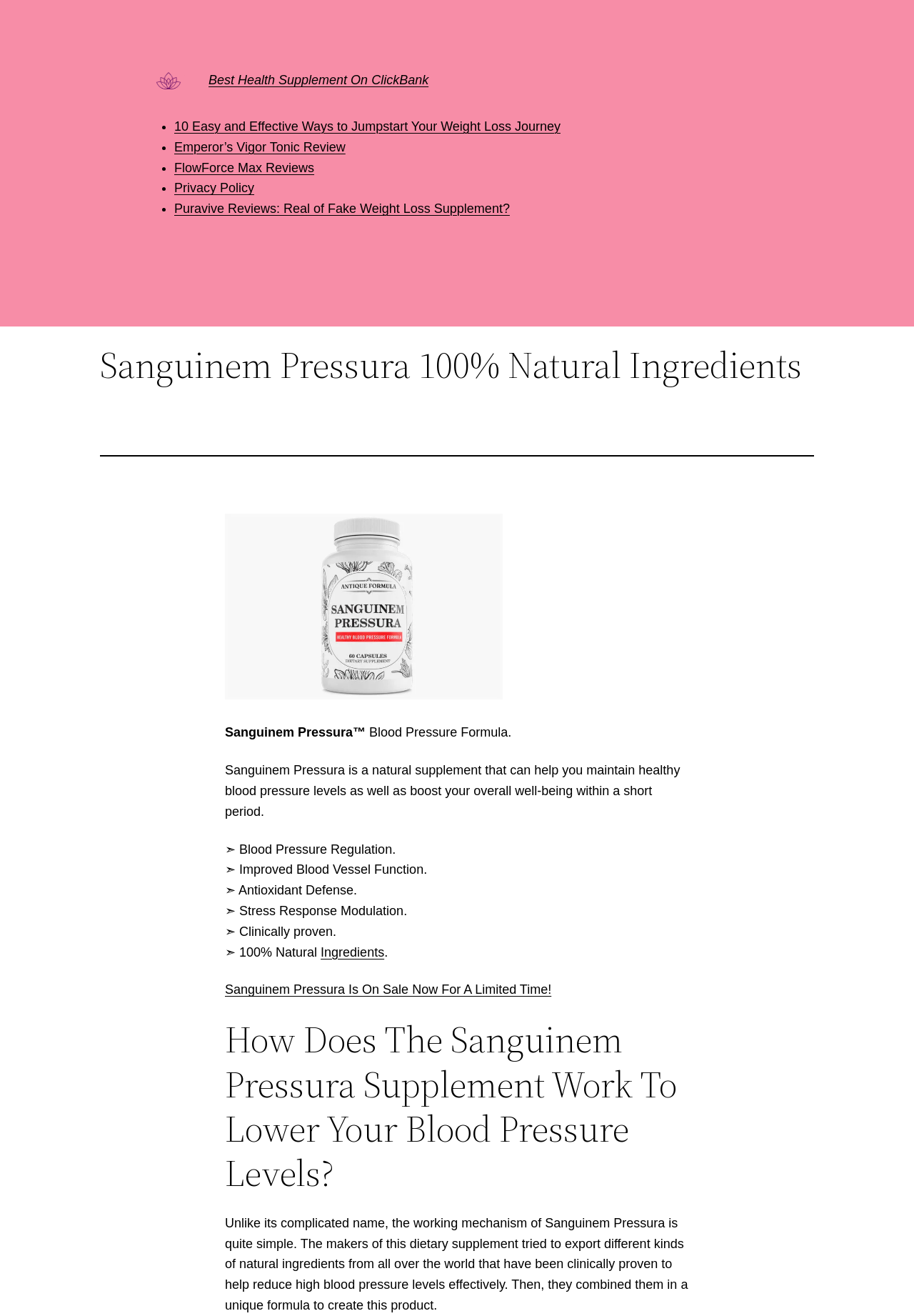Locate the bounding box coordinates of the clickable part needed for the task: "Click the link to learn about the best health supplement on ClickBank".

[0.228, 0.056, 0.469, 0.066]